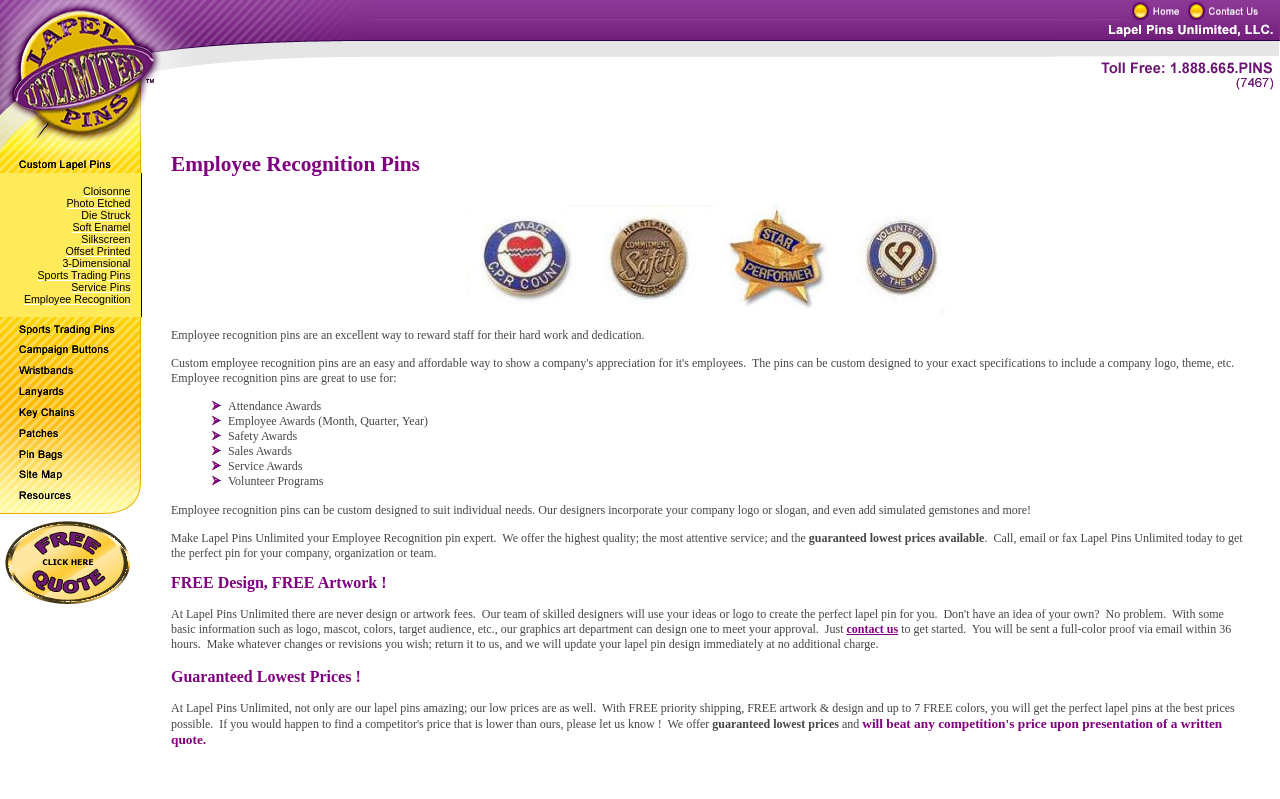Provide the bounding box coordinates of the HTML element this sentence describes: "Sports Trading Pins". The bounding box coordinates consist of four float numbers between 0 and 1, i.e., [left, top, right, bottom].

[0.029, 0.337, 0.102, 0.352]